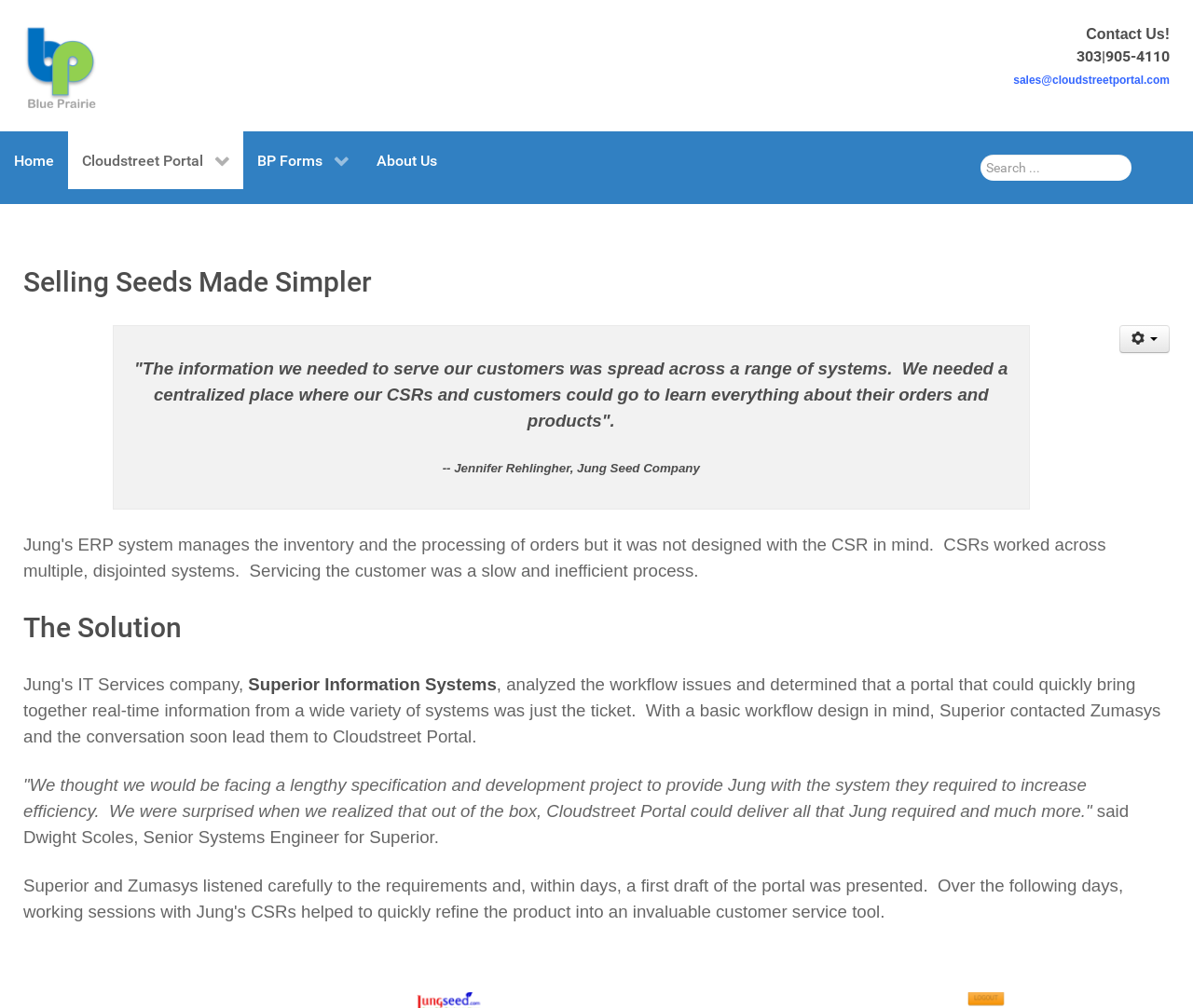Please determine the bounding box coordinates of the clickable area required to carry out the following instruction: "Contact Us". The coordinates must be four float numbers between 0 and 1, represented as [left, top, right, bottom].

[0.91, 0.026, 0.98, 0.042]